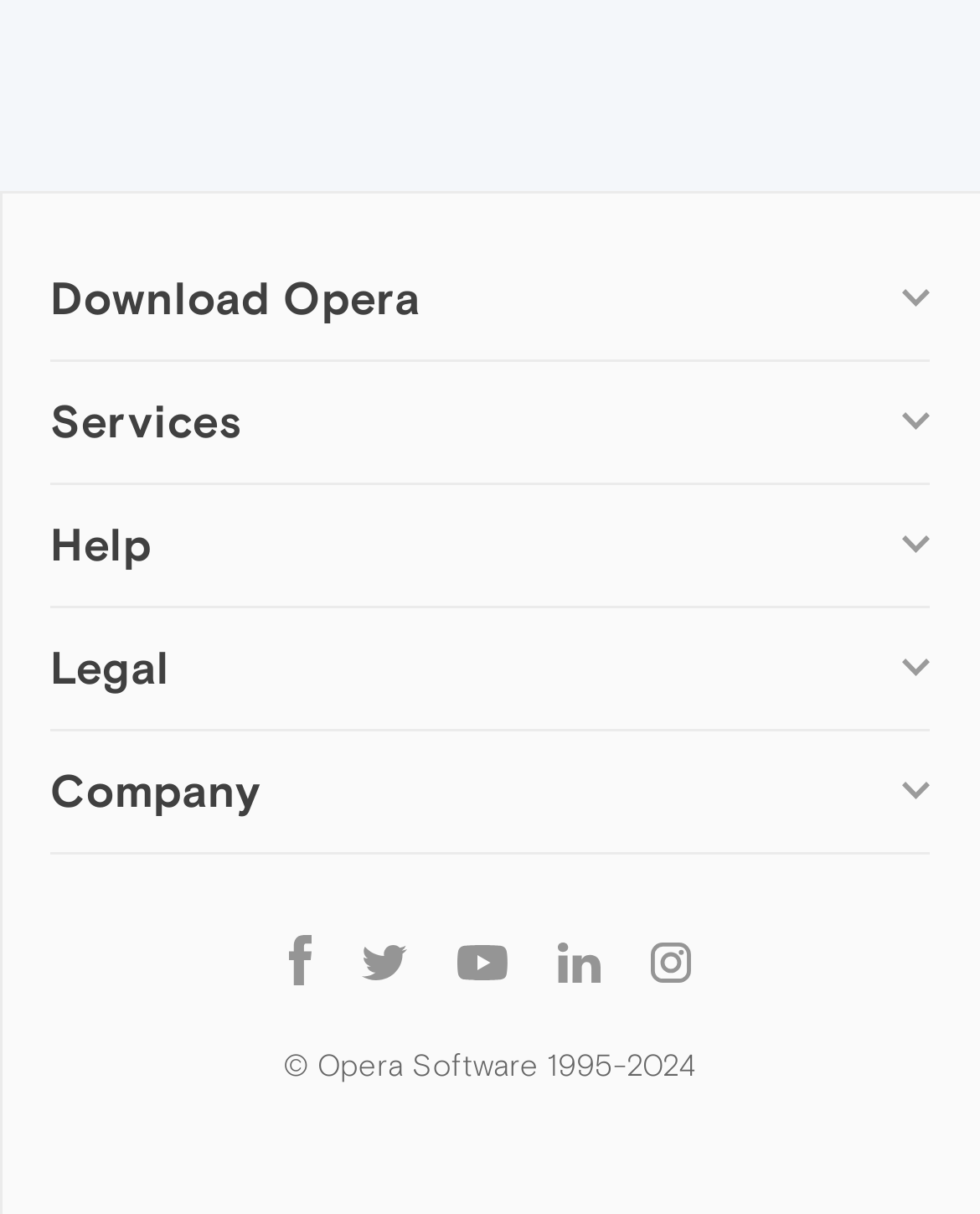How many types of Opera browsers are available for download?
Based on the image, answer the question with as much detail as possible.

Based on the links provided on the webpage, there are 6 types of Opera browsers available for download: Opera for Windows, Opera for Mac, Opera for Linux, Opera beta version, Opera USB, and Opera for Android.